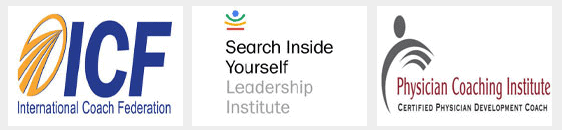Give a detailed account of the visual elements in the image.

The image features the logos of three prominent organizations involved in coaching and professional development. 

1. **International Coach Federation (ICF)**: Recognized for setting the global standard in coaching, the ICF logo incorporates dynamic elements symbolizing growth and progress in the field of coaching.
  
2. **Search Inside Yourself Leadership Institute**: This logo reflects a modern and inclusive approach to leadership training, emphasizing mindfulness and emotional intelligence as key components of effective leadership.

3. **Physician Coaching Institute**: The logo presents a professional image, underscoring its focus on certified development coaching specifically tailored for physicians, helping them enhance their skills and navigate the complexities of their careers.

These logos collectively represent a commitment to developing coaching practices that enhance personal and professional growth across various fields.